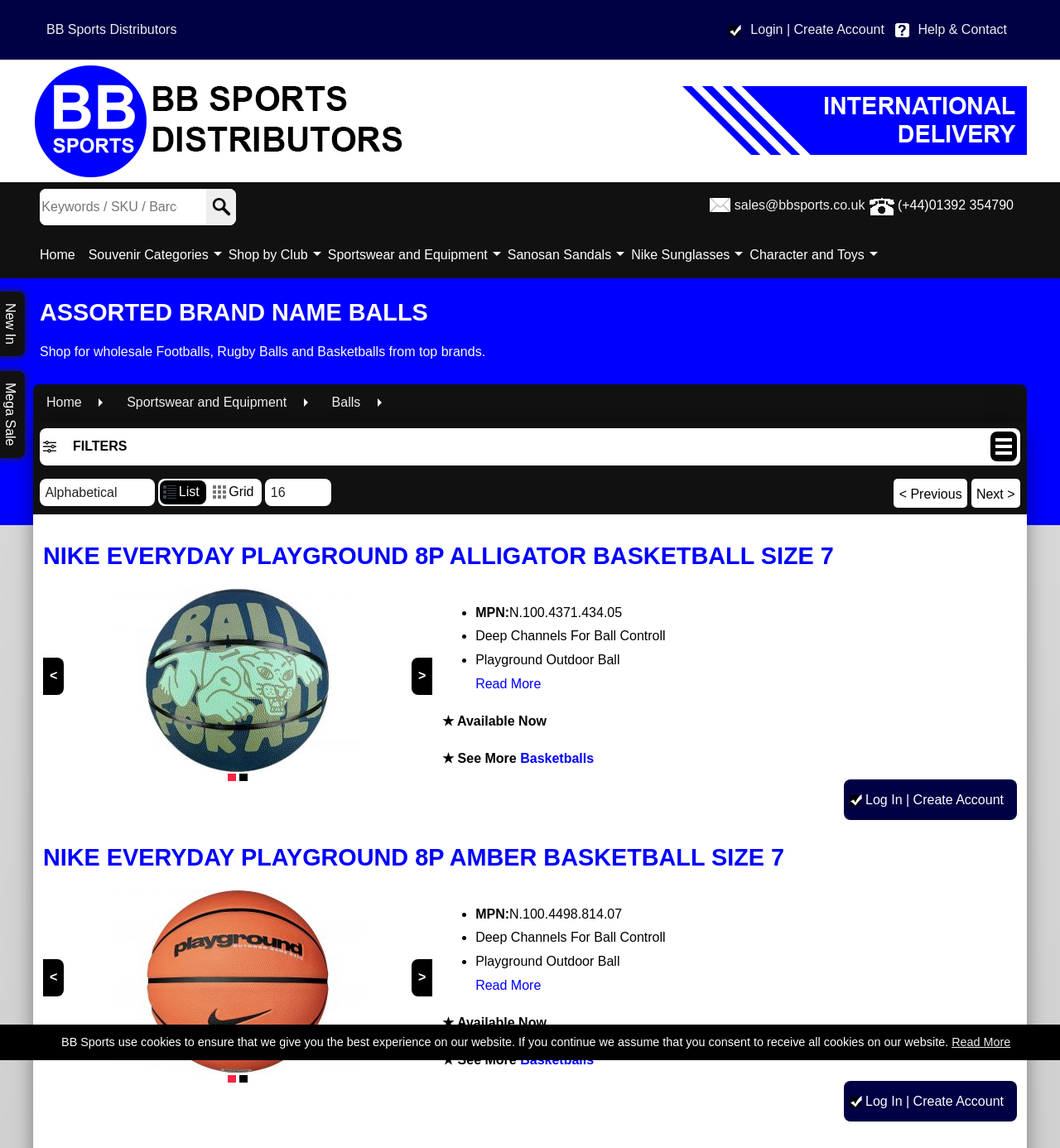Given the element description, predict the bounding box coordinates in the format (top-left x, top-left y, bottom-right x, bottom-right y), using floating point numbers between 0 and 1: Log In | Create Account

[0.796, 0.942, 0.959, 0.977]